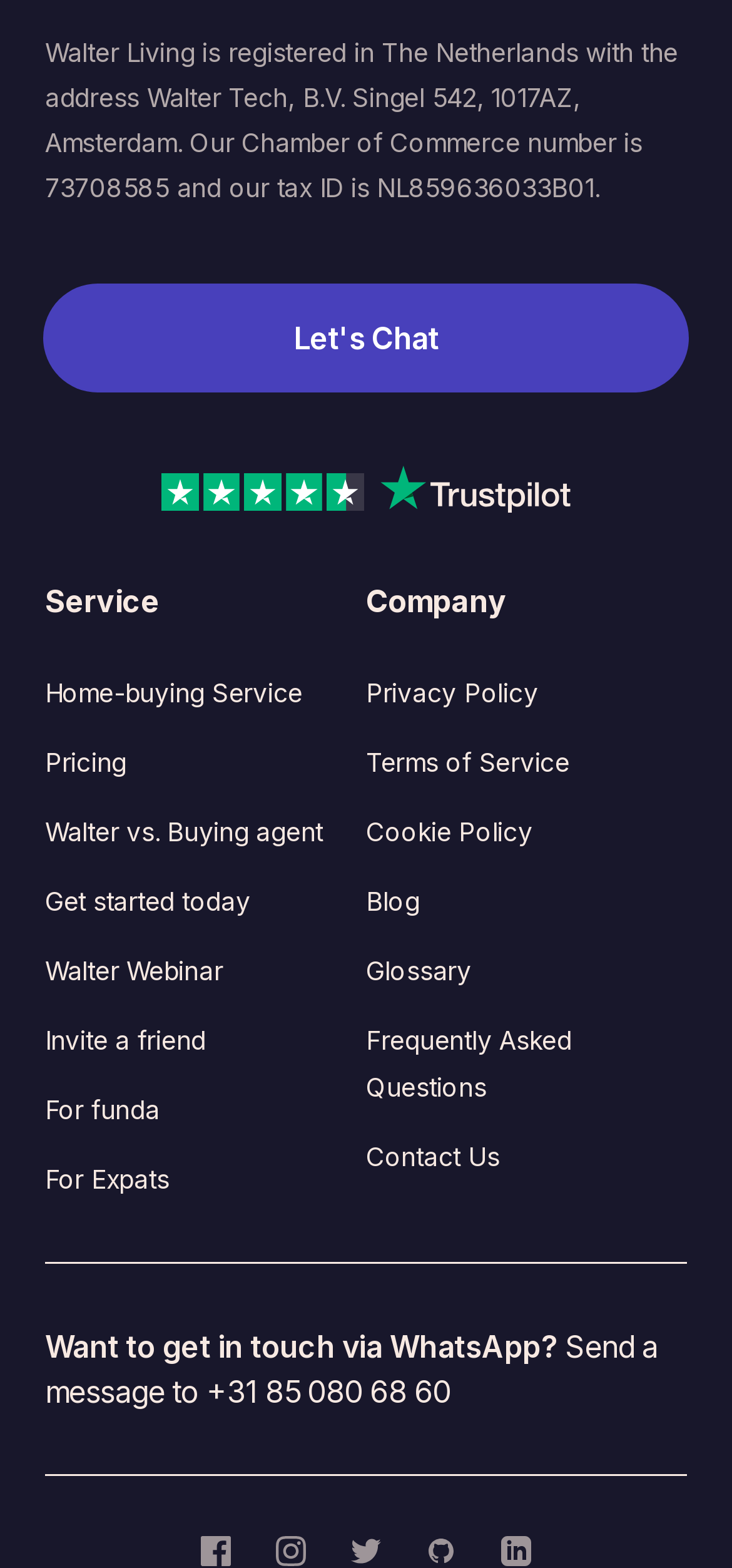What is the company's Chamber of Commerce number?
Based on the image content, provide your answer in one word or a short phrase.

73708585